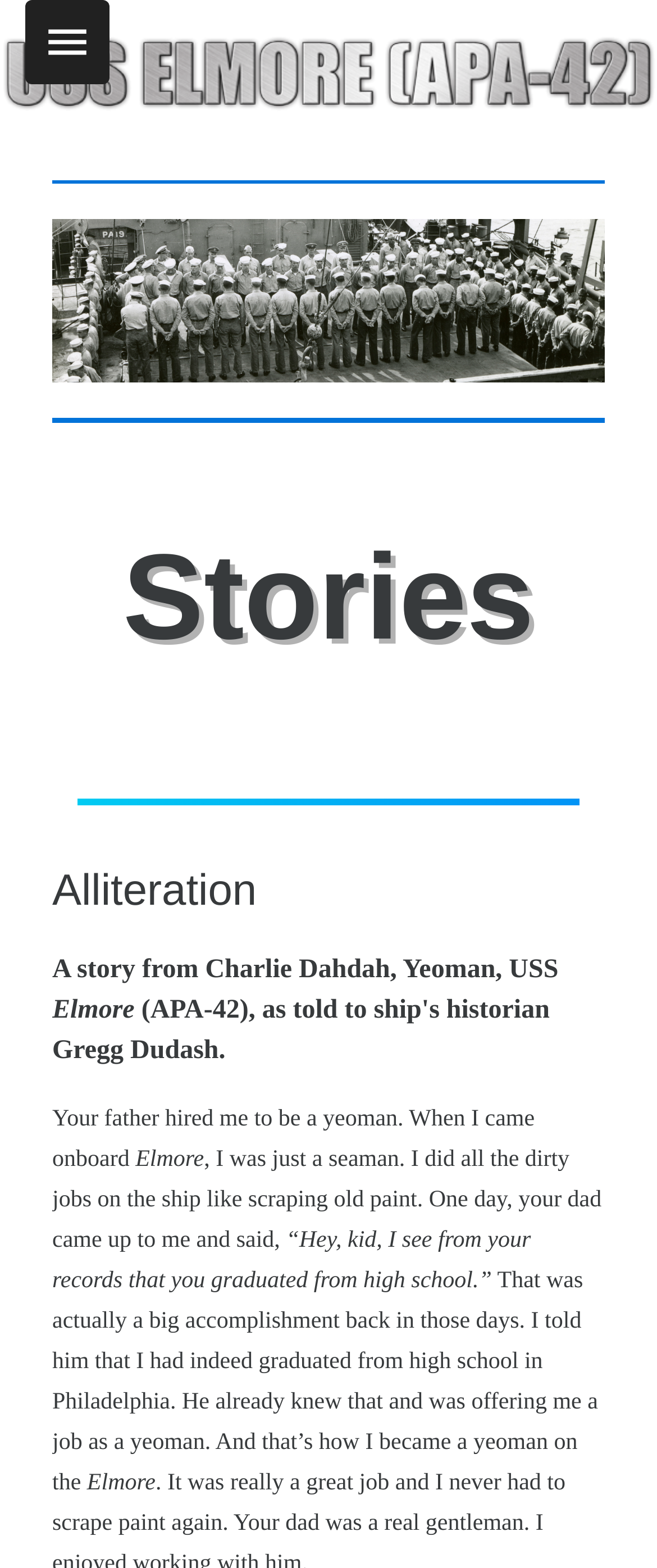What is the occupation of Charlie Dahdah?
Please answer using one word or phrase, based on the screenshot.

Yeoman